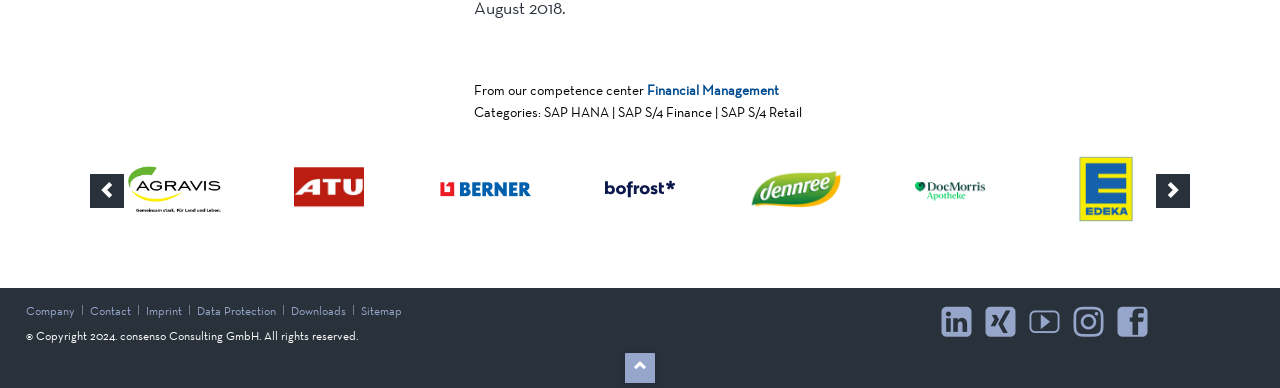Please give a succinct answer to the question in one word or phrase:
How many social media links are there?

5